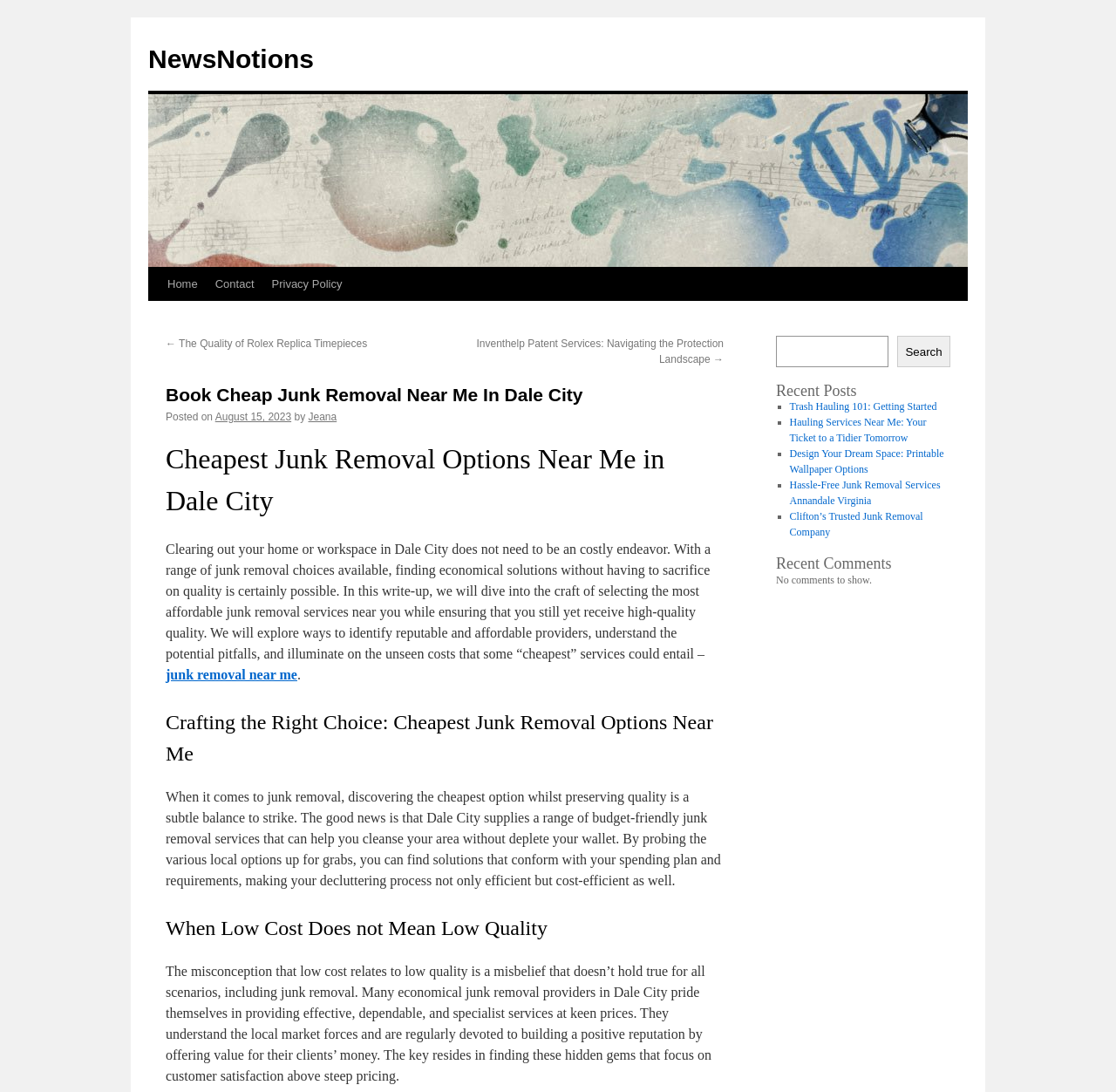Identify the coordinates of the bounding box for the element that must be clicked to accomplish the instruction: "Click on the 'Contact' link".

[0.185, 0.245, 0.236, 0.276]